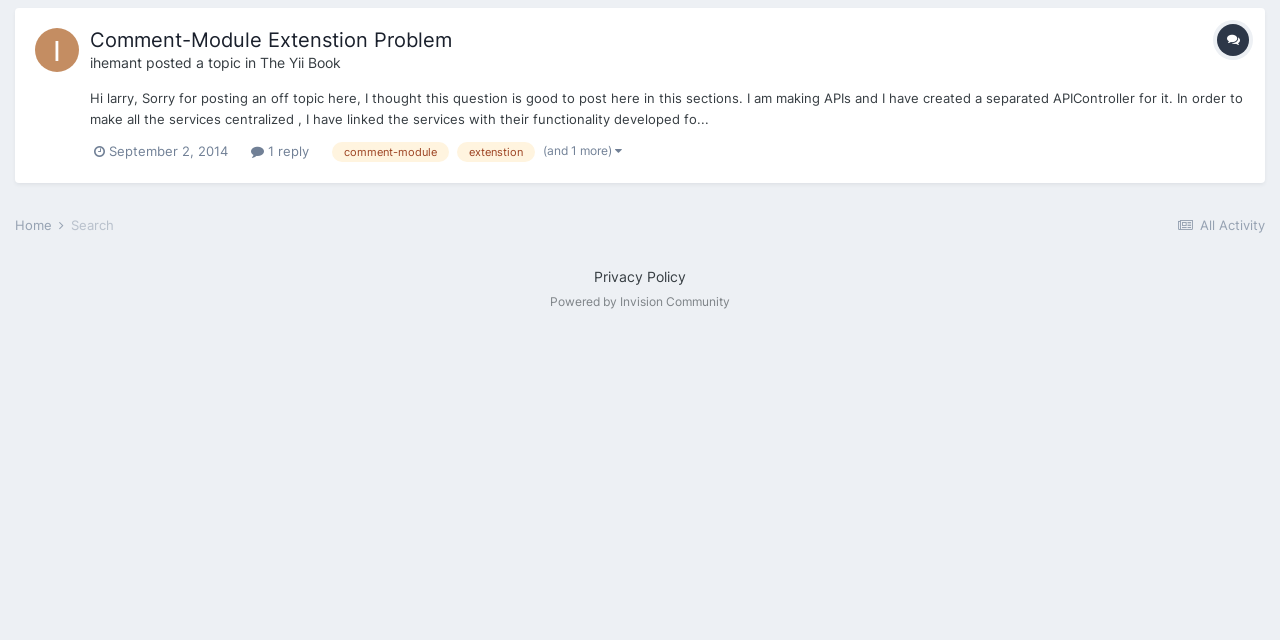Please find the bounding box for the UI element described by: "Powered by Invision Community".

[0.43, 0.459, 0.57, 0.482]